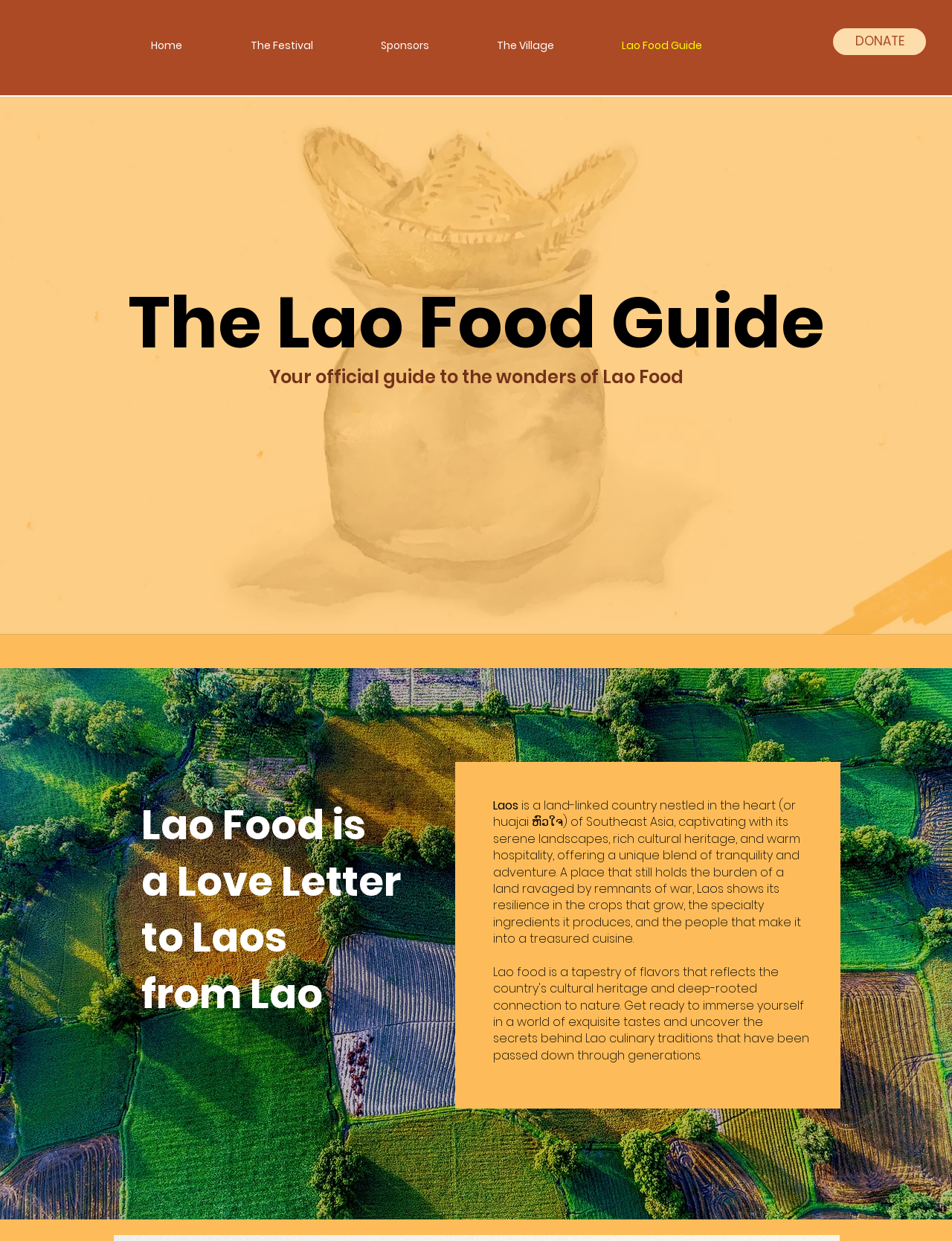Using the webpage screenshot, locate the HTML element that fits the following description and provide its bounding box: "Lao Food Guide".

[0.617, 0.022, 0.773, 0.052]